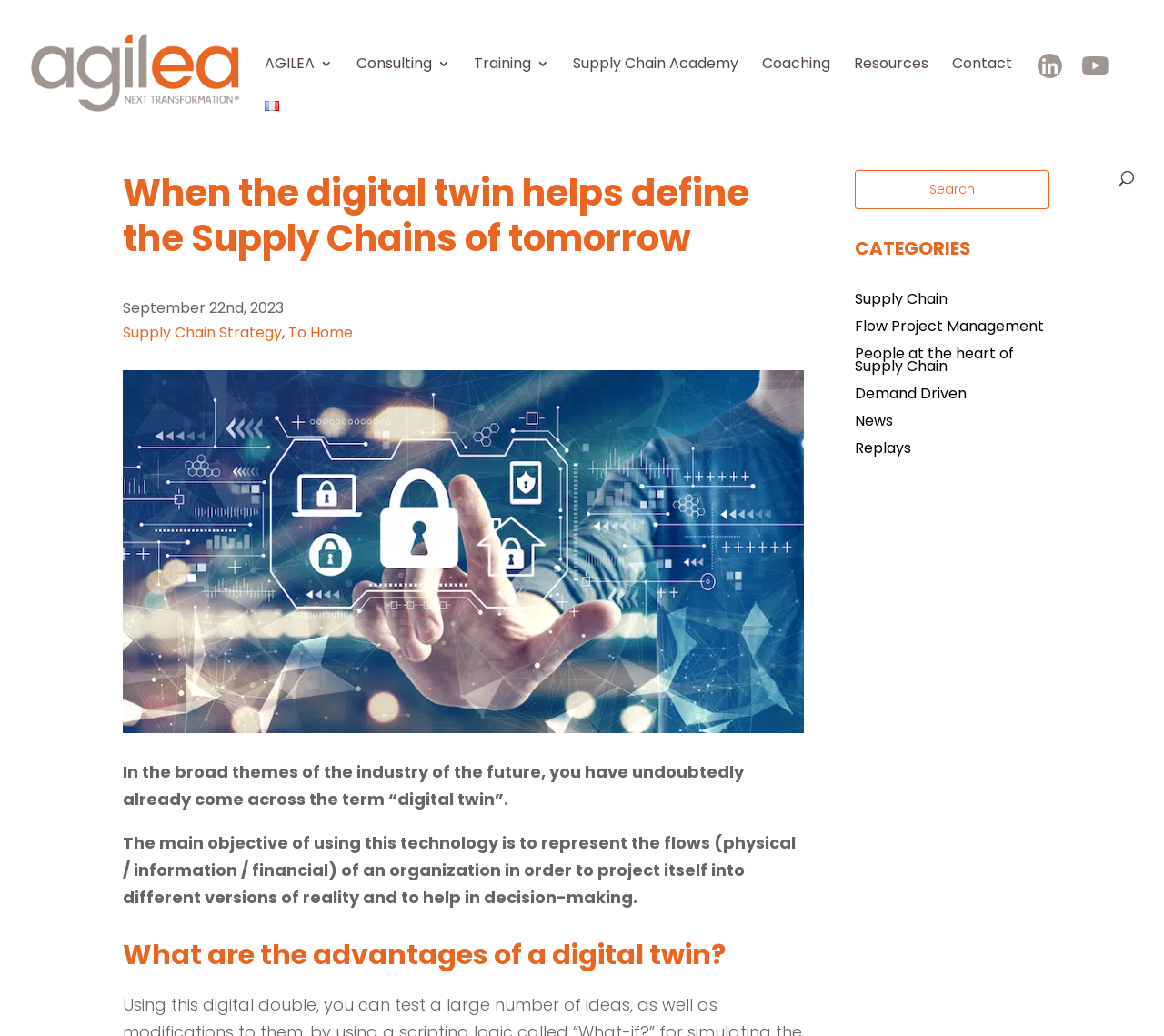Find the bounding box coordinates of the clickable area required to complete the following action: "Search for something".

[0.735, 0.165, 0.9, 0.201]